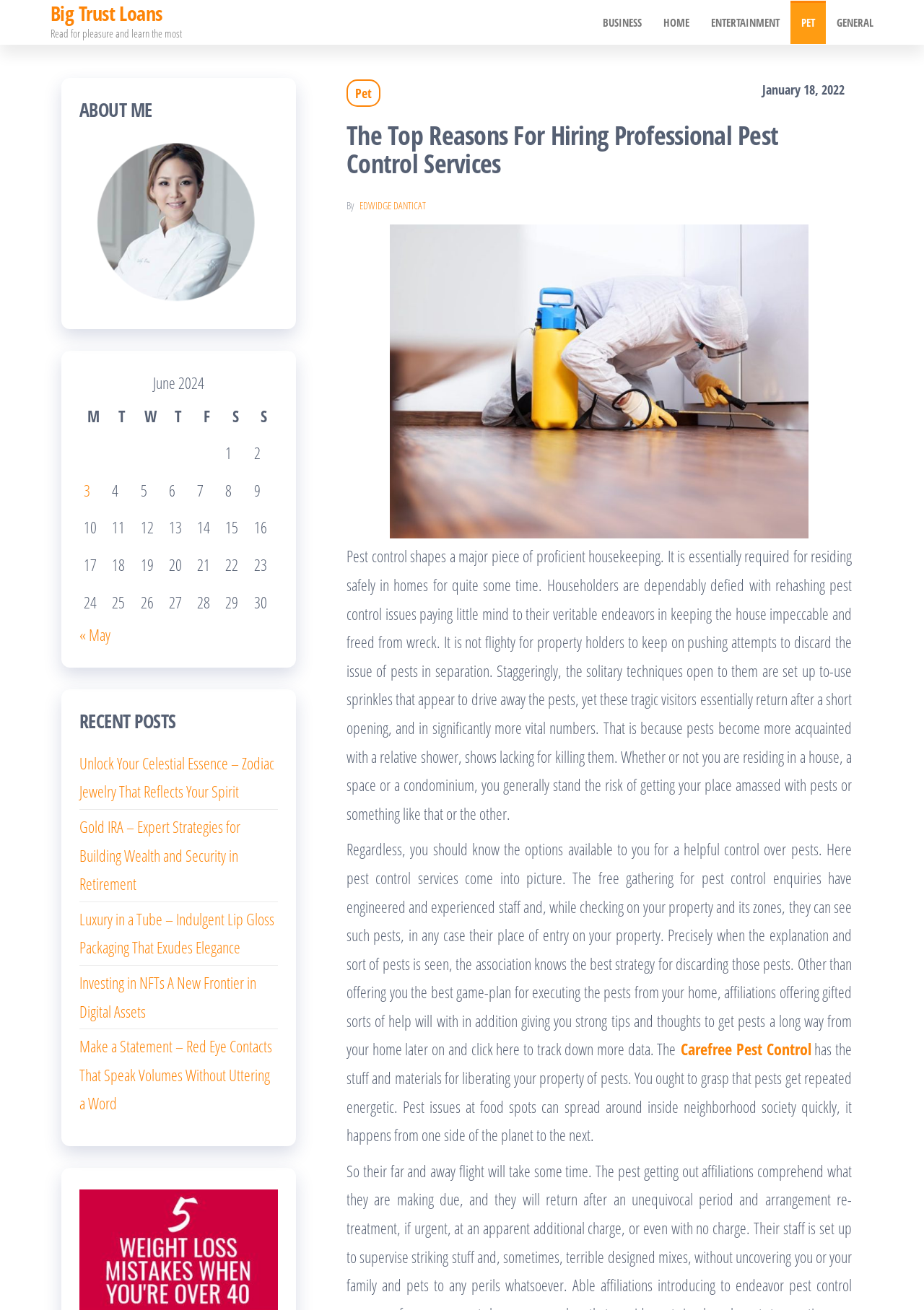Provide an in-depth caption for the contents of the webpage.

The webpage is about the top reasons for hiring professional pest control services. At the top, there is a navigation menu with links to different categories such as "BUSINESS", "HOME", "ENTERTAINMENT", "PET", and "GENERAL". Below the navigation menu, there is a heading that displays the title of the webpage.

On the left side of the page, there is a sidebar with a heading "ABOUT ME" and a table displaying a calendar for June 2024. The calendar has rows and columns with dates and numbers.

The main content of the webpage is divided into sections. The first section has a heading and an image related to pest control. The text in this section discusses the importance of pest control and how it is a major part of professional housekeeping. It also explains how homeowners can get rid of pests using professional services.

The next section has a link to "Carefree Pest Control" and discusses the benefits of hiring a professional pest control service. The text explains how these services can help eliminate pests from homes and provide tips on how to keep them away in the future.

At the bottom of the page, there are links to recent posts, including "Unlock Your Celestial Essence – Zodiac Jewelry That Reflects Your Spirit", "Gold IRA – Expert Strategies for Building Wealth and Security in Retirement", and others. These links are likely to articles or blog posts on related topics.

Overall, the webpage is focused on providing information and resources on pest control services and related topics.